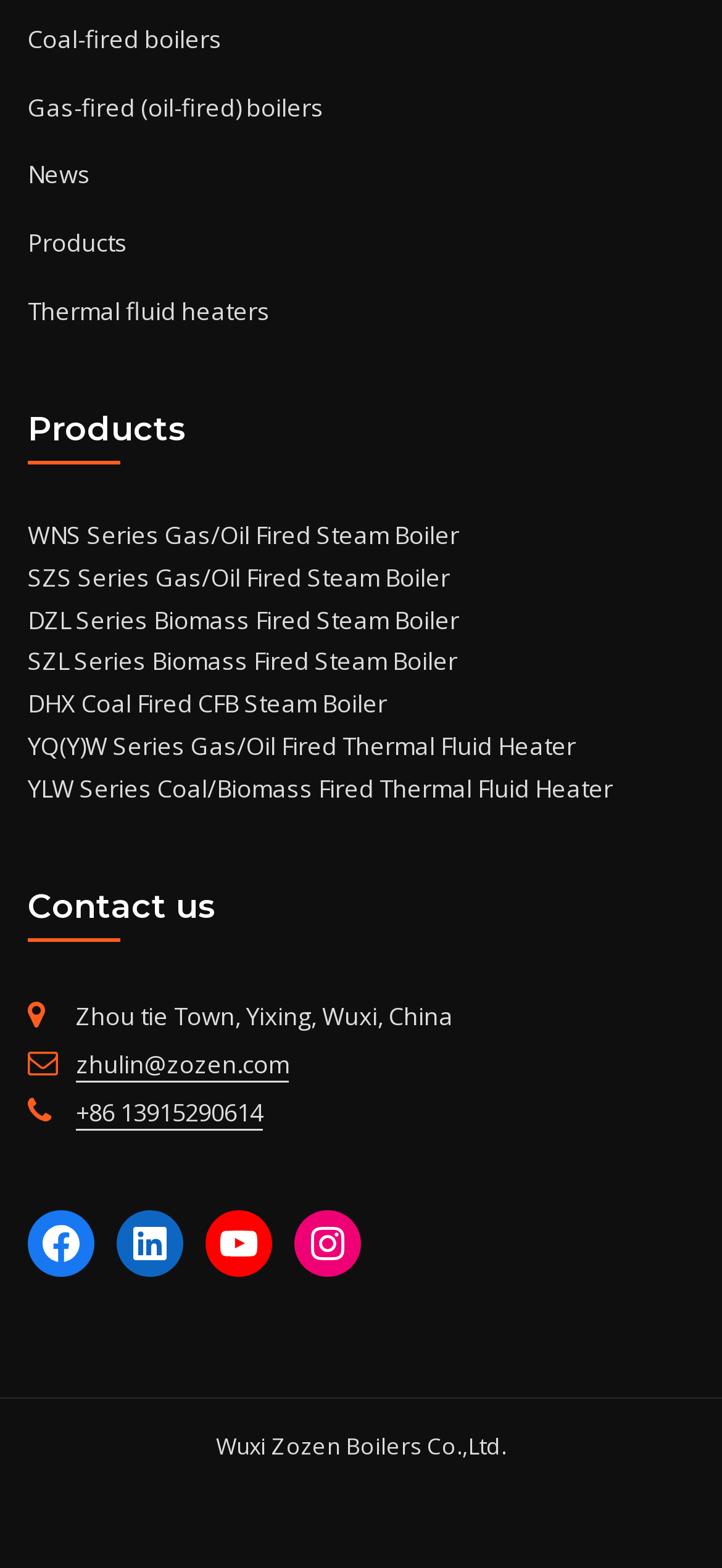What type of boilers are mentioned on the webpage?
Based on the image, answer the question with a single word or brief phrase.

Coal-fired, Gas-fired, Biomass Fired